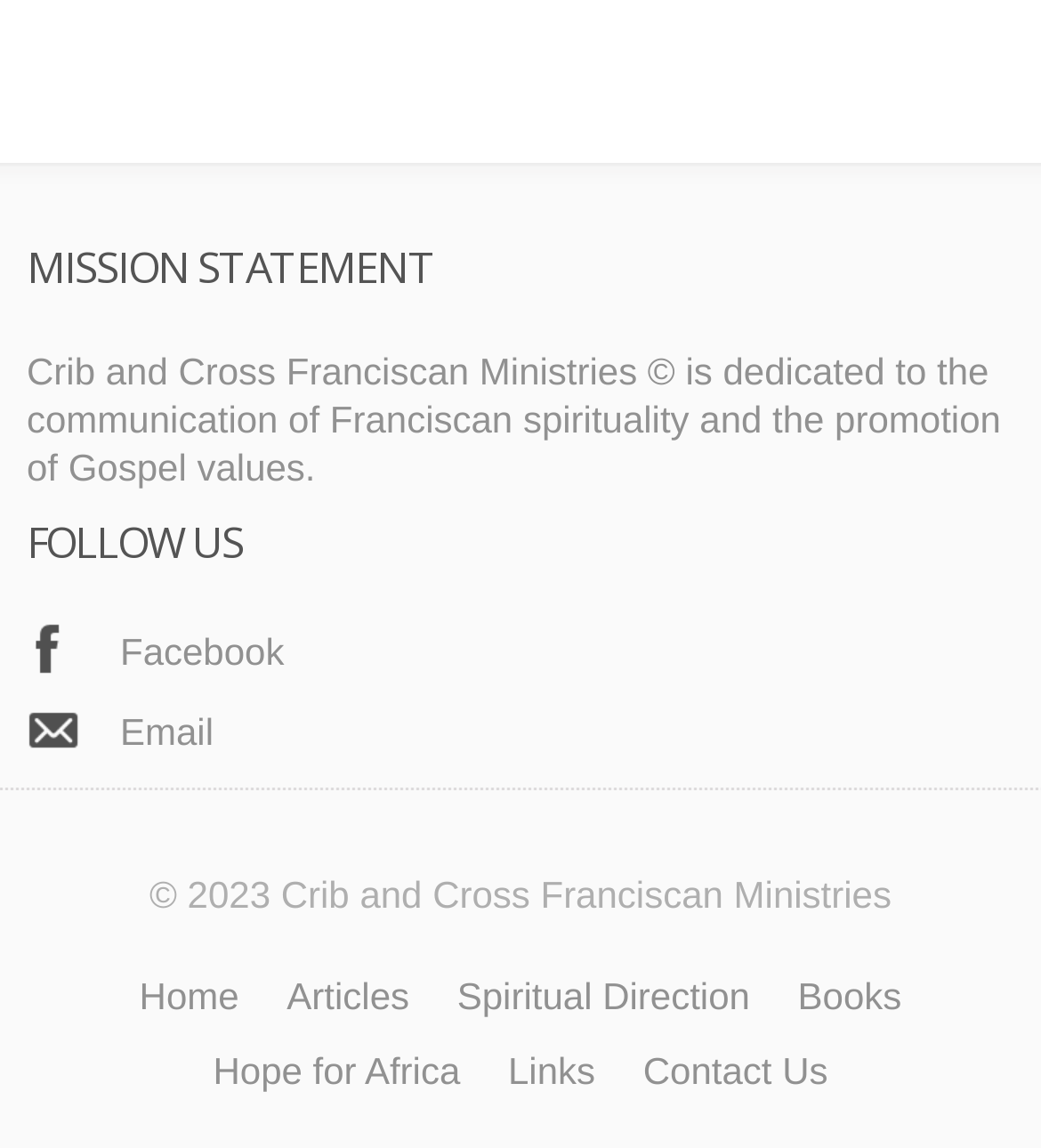Please find the bounding box coordinates of the section that needs to be clicked to achieve this instruction: "Contact us".

[0.6, 0.899, 0.813, 0.962]